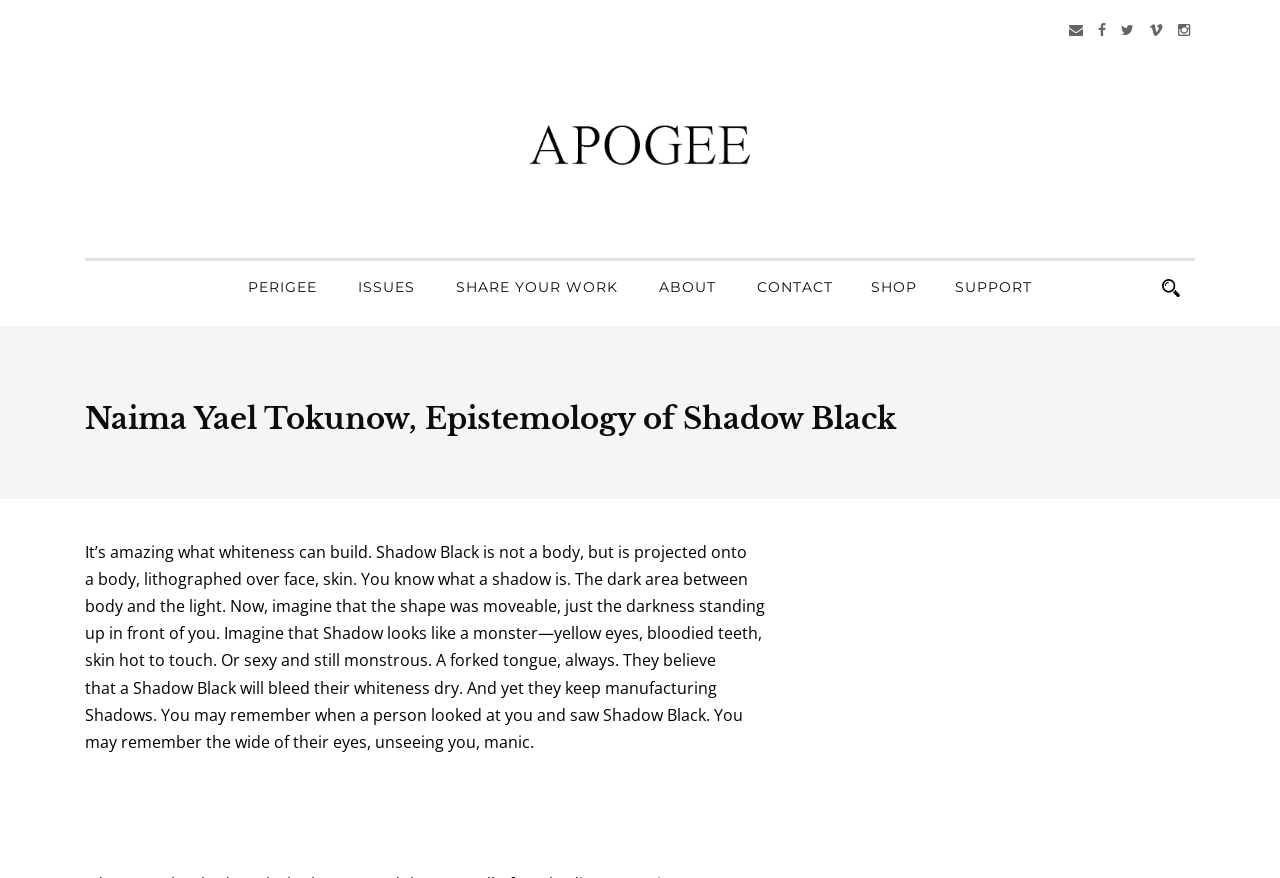Your task is to find and give the main heading text of the webpage.

Naima Yael Tokunow, Epistemology of Shadow Black